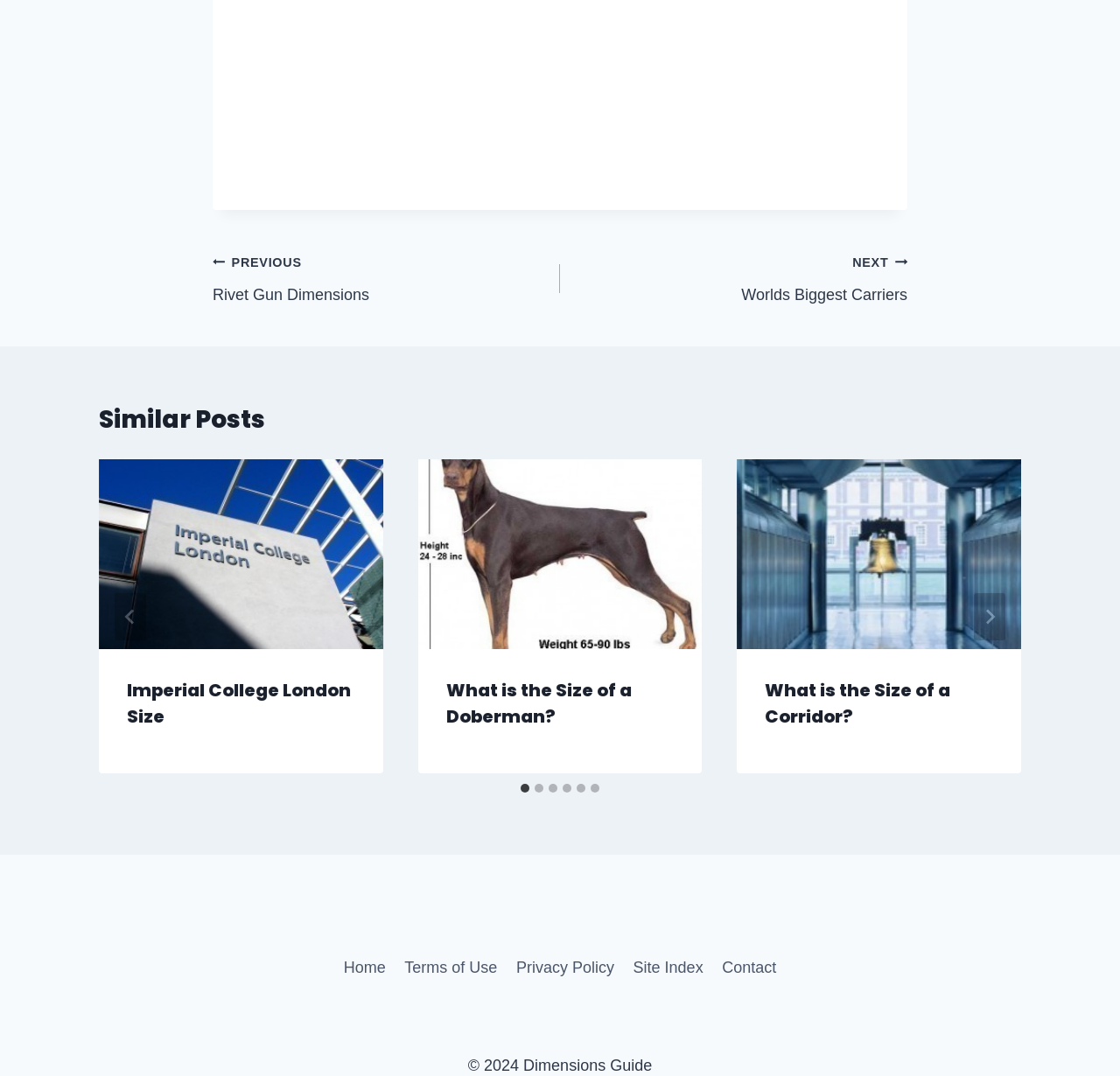Use a single word or phrase to answer the question: 
How many navigation links are there in the footer?

5